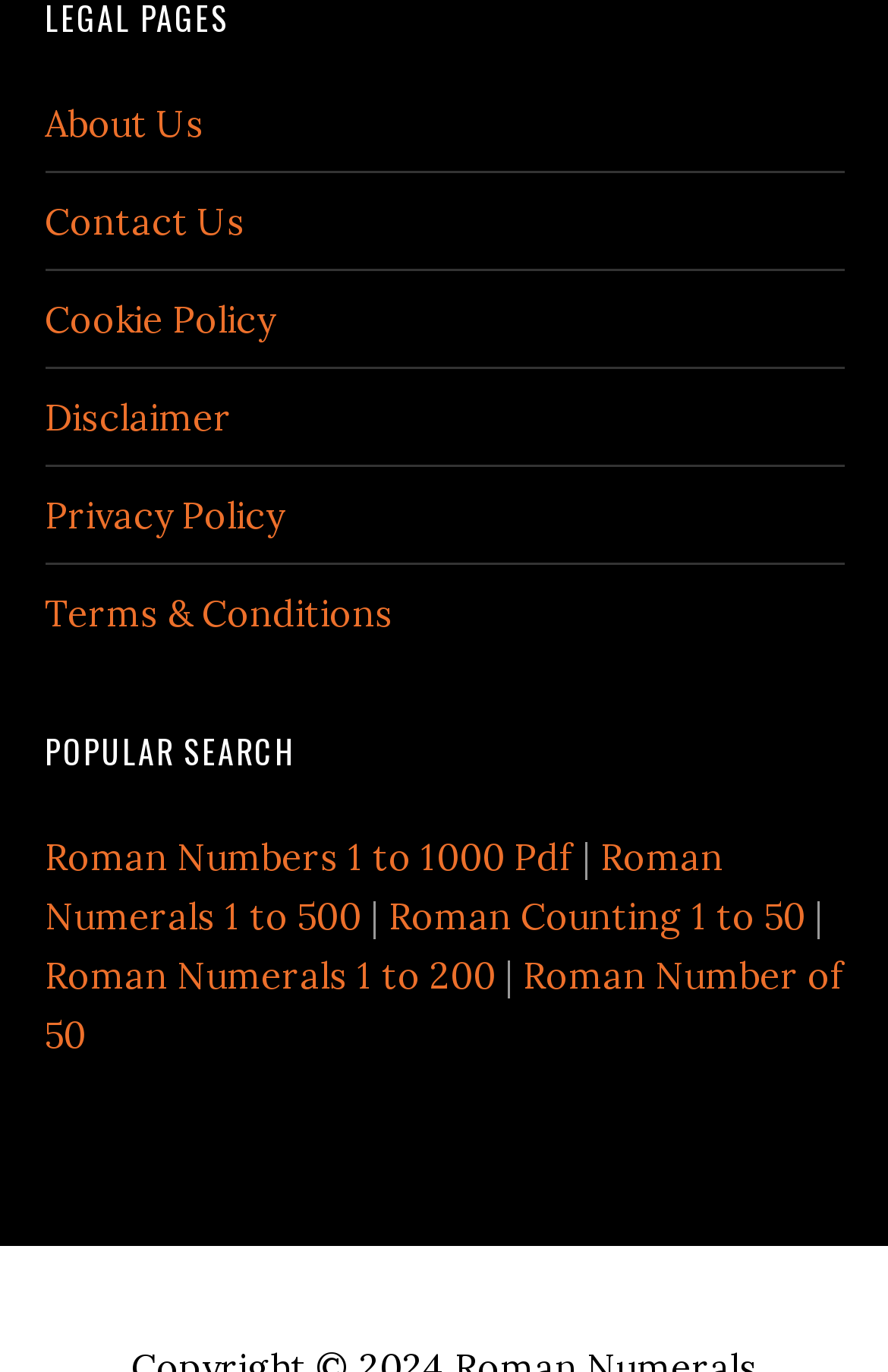Answer the question in a single word or phrase:
How many links are there under 'POPULAR SEARCH'?

5